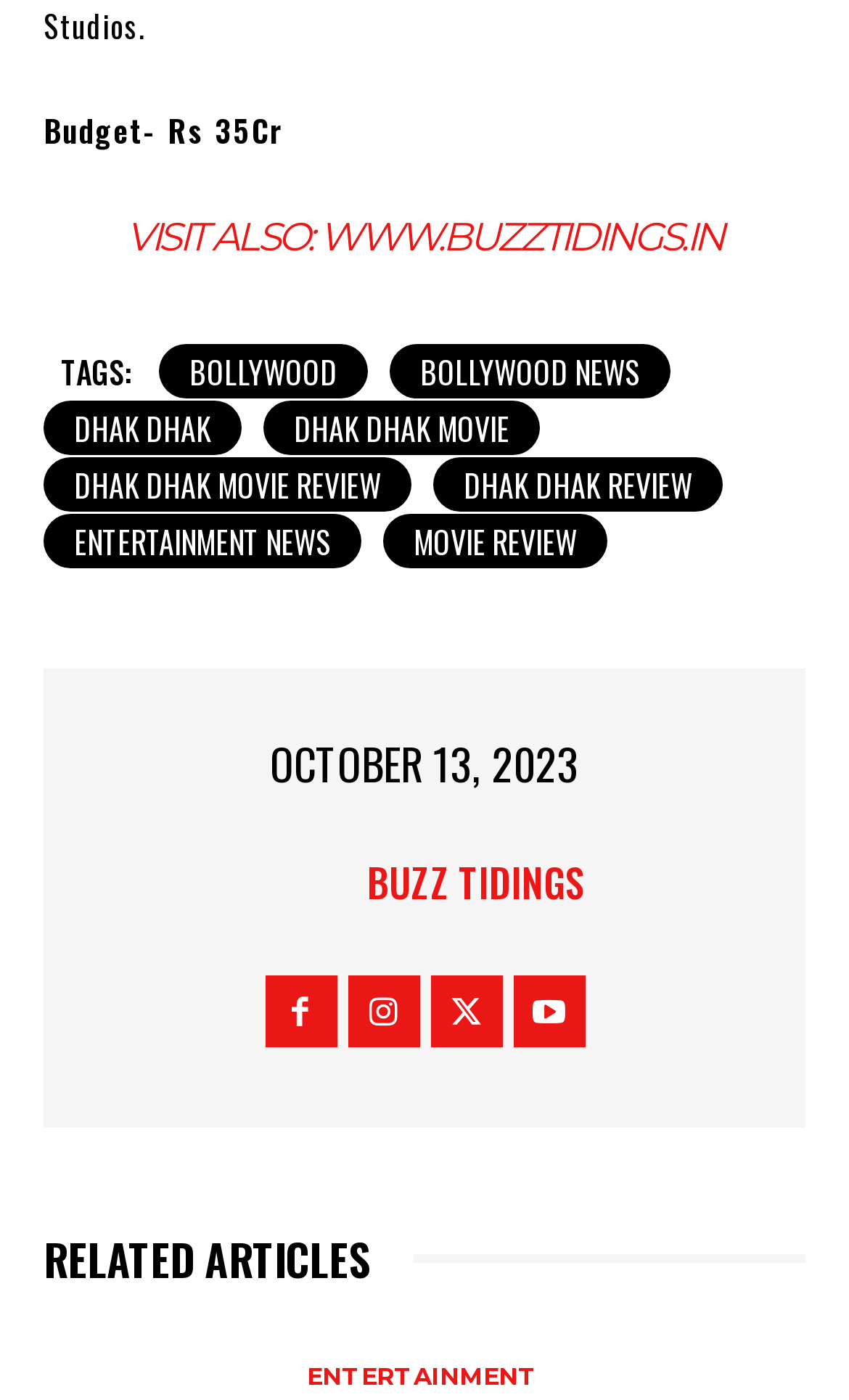What is the date of the article?
Look at the screenshot and give a one-word or phrase answer.

OCTOBER 13, 2023